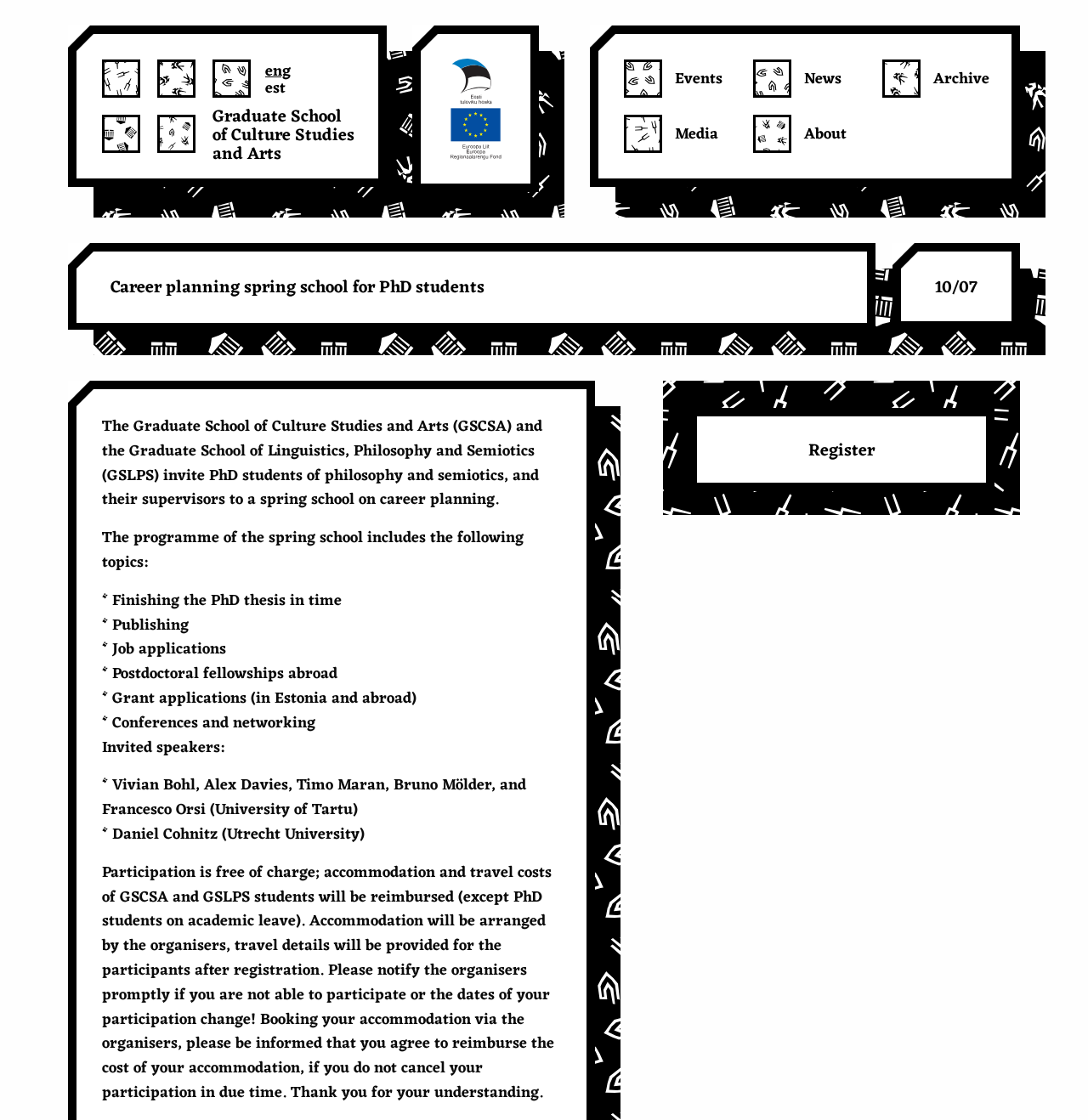Determine the bounding box coordinates of the region I should click to achieve the following instruction: "Click the 'About' link". Ensure the bounding box coordinates are four float numbers between 0 and 1, i.e., [left, top, right, bottom].

[0.692, 0.105, 0.791, 0.135]